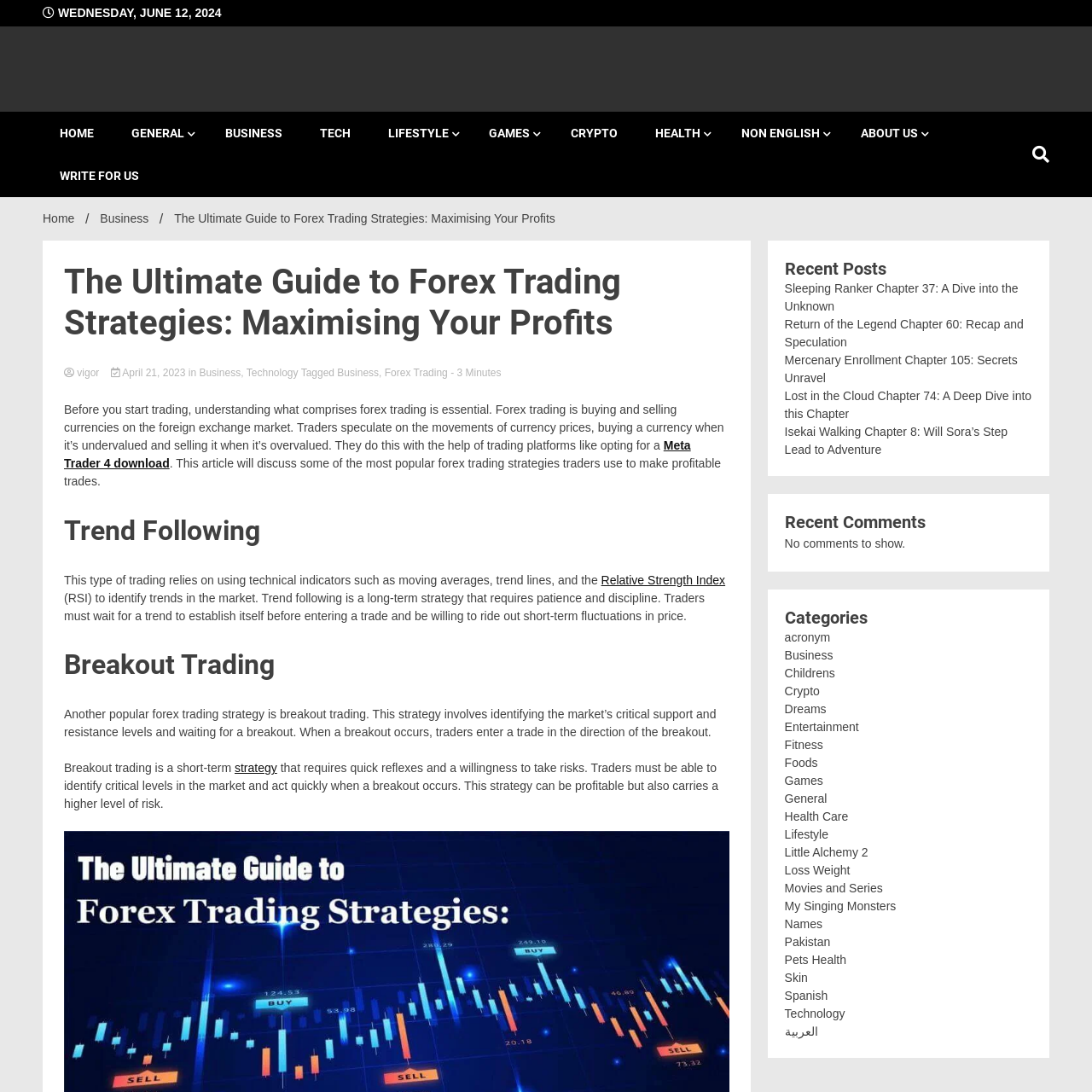Examine the image and give a thorough answer to the following question:
What is the date displayed on the webpage?

I found the date by looking at the StaticText element with the text 'WEDNESDAY, JUNE 12, 2024' which is located at the top of the webpage.